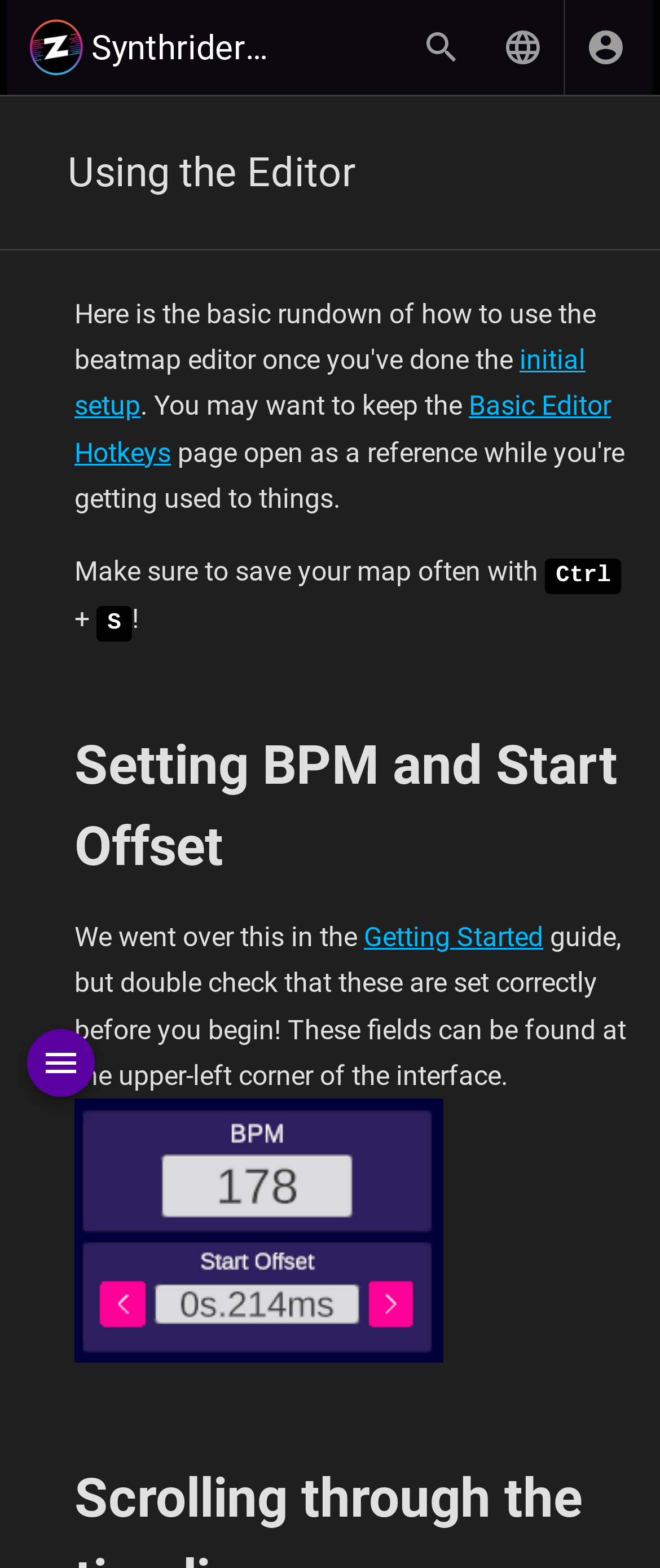Determine the main headline from the webpage and extract its text.

Setting BPM and Start Offset